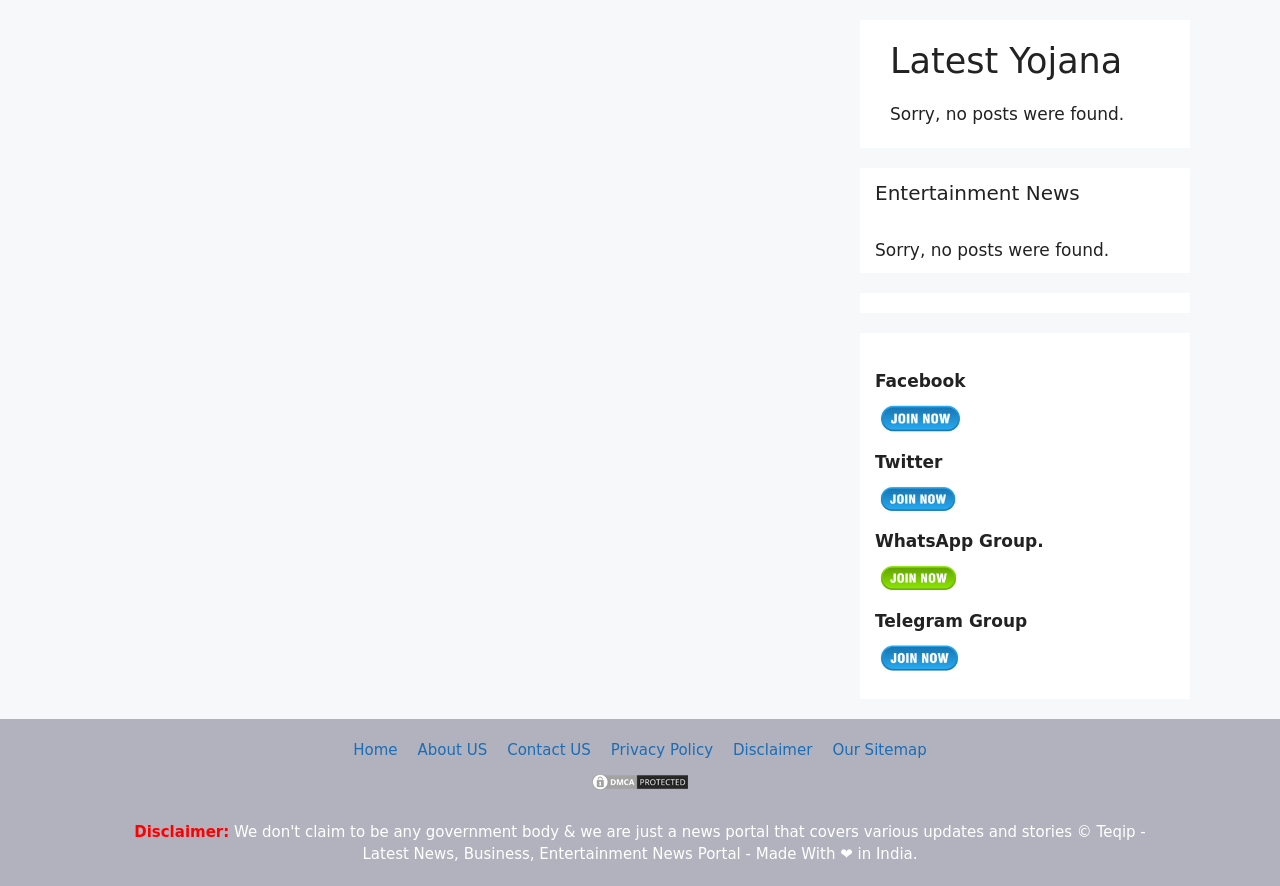Please give a short response to the question using one word or a phrase:
How many social media links are present?

4